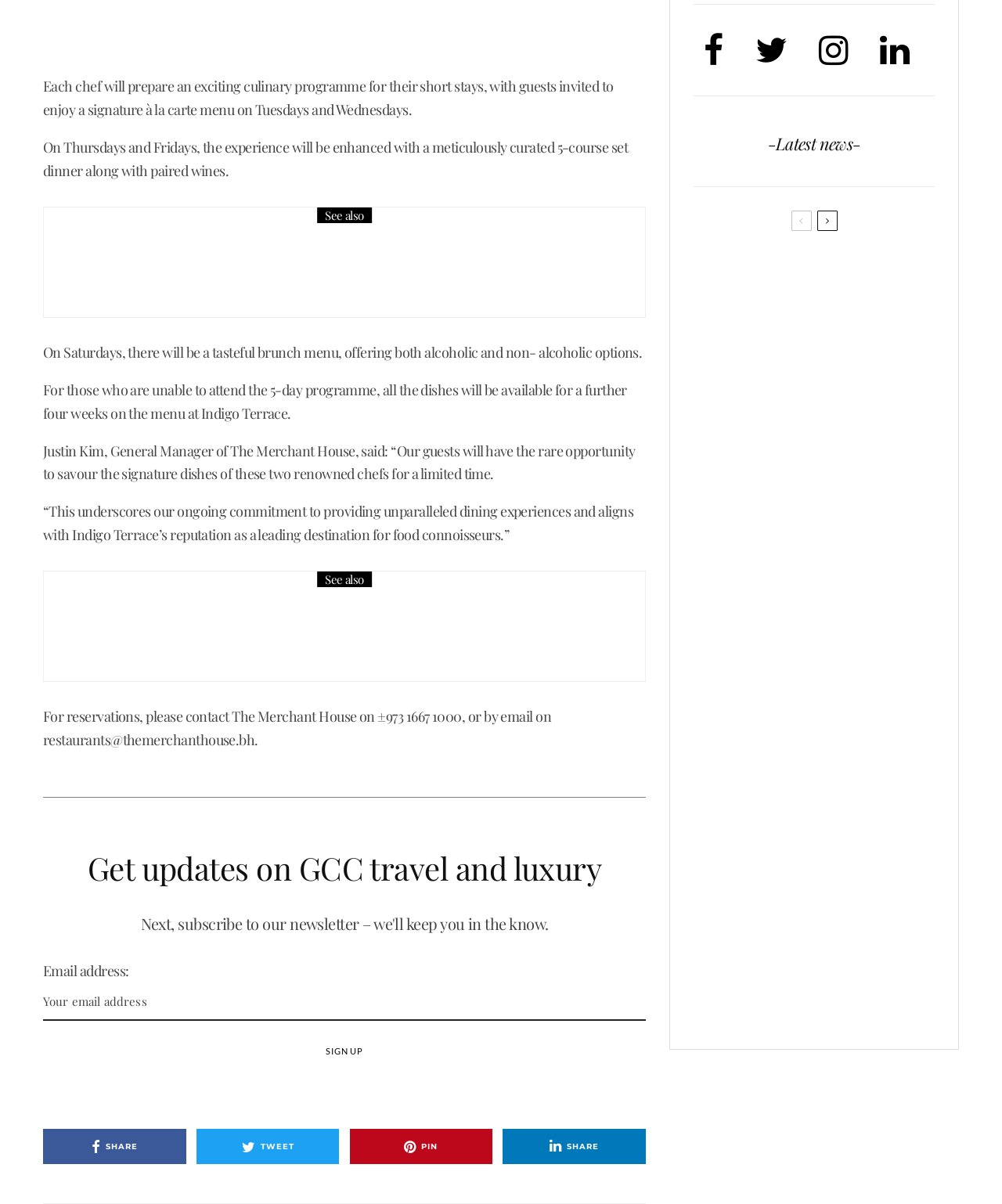Provide a one-word or one-phrase answer to the question:
What is the contact information for reservations?

±973 1667 1000 or restaurants@themerchanthouse.bh